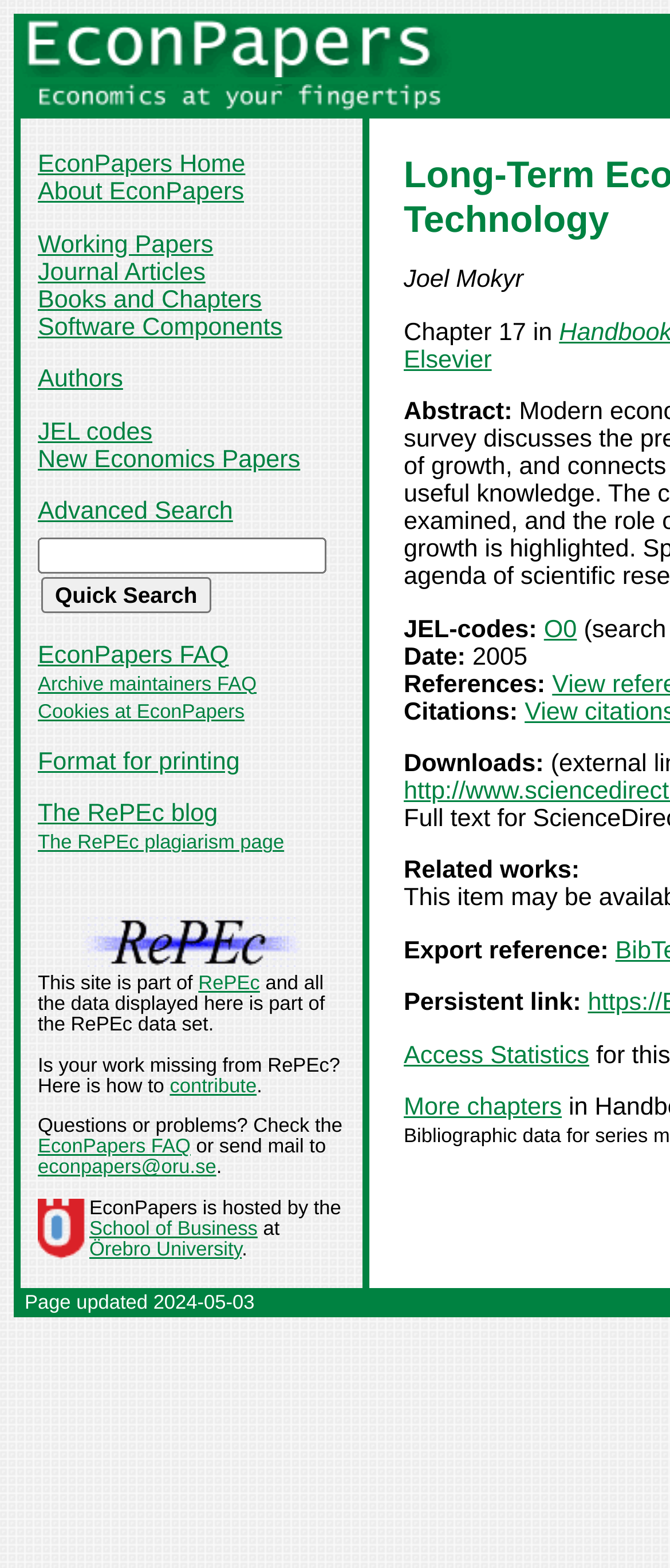What type of data is displayed on the website?
Answer the question with a single word or phrase, referring to the image.

Economic data